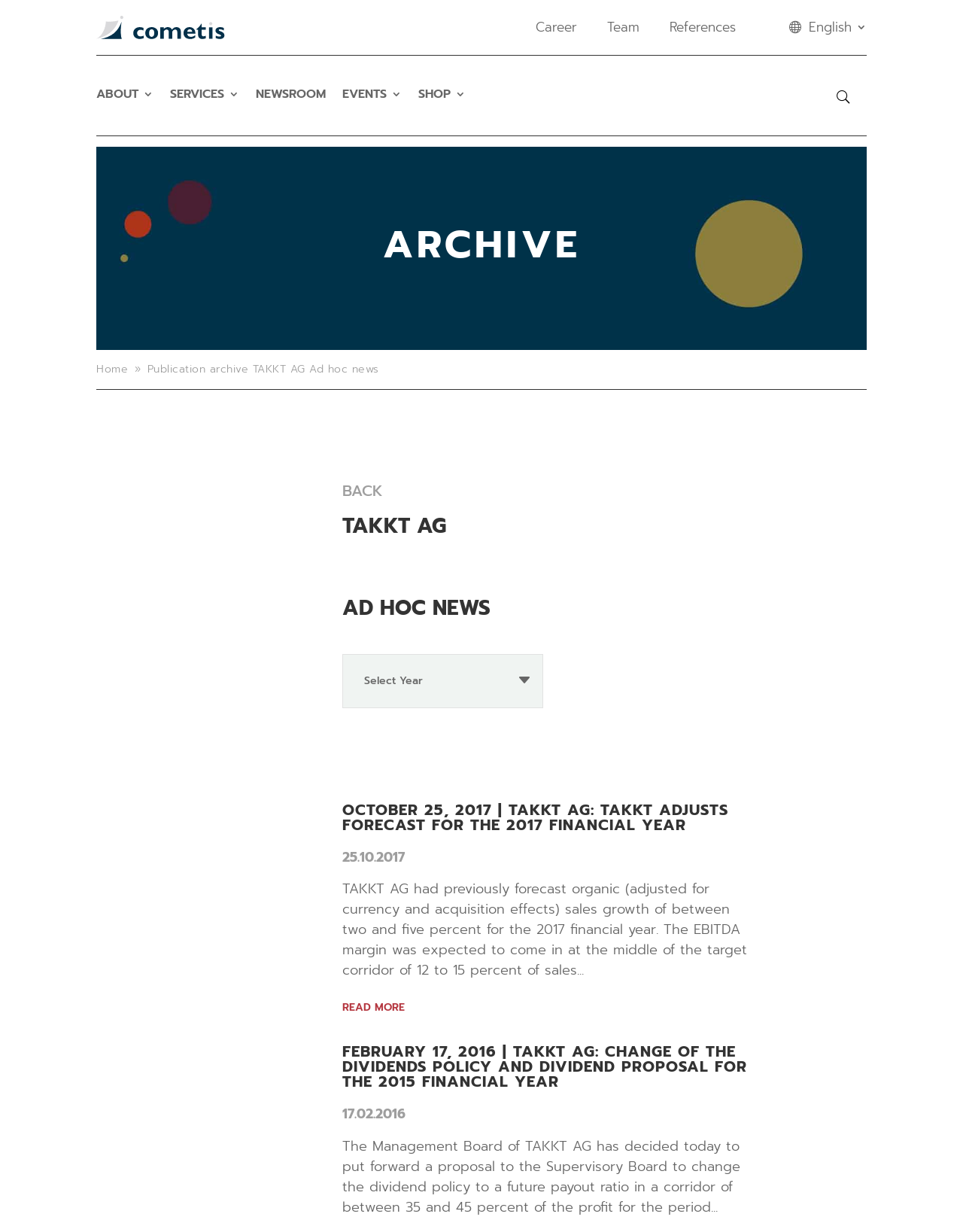Locate the bounding box of the UI element described in the following text: "parent_node: ABOUT".

[0.869, 0.052, 0.882, 0.105]